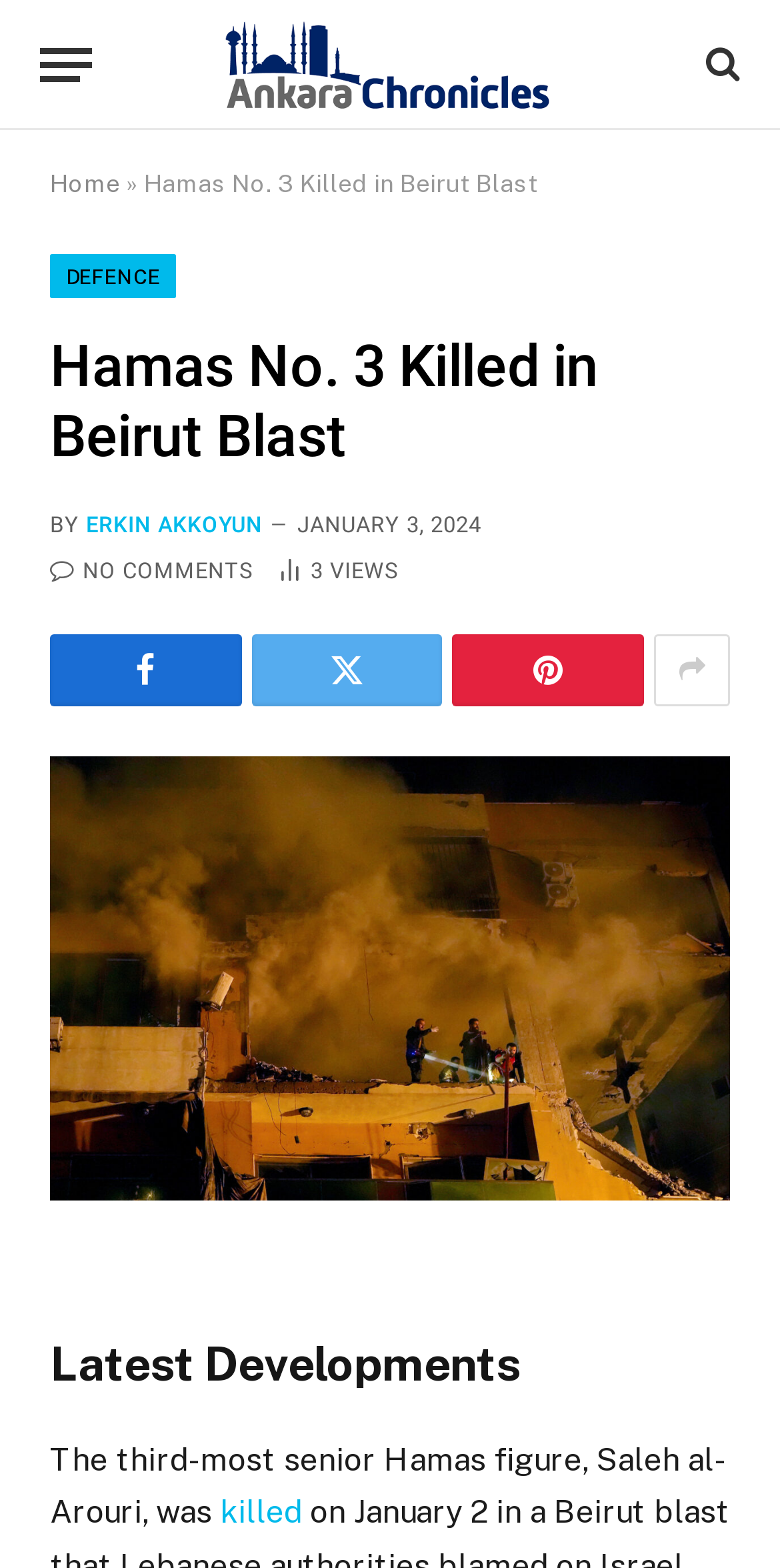Highlight the bounding box coordinates of the element you need to click to perform the following instruction: "View the article about a college student worrying about the future."

None